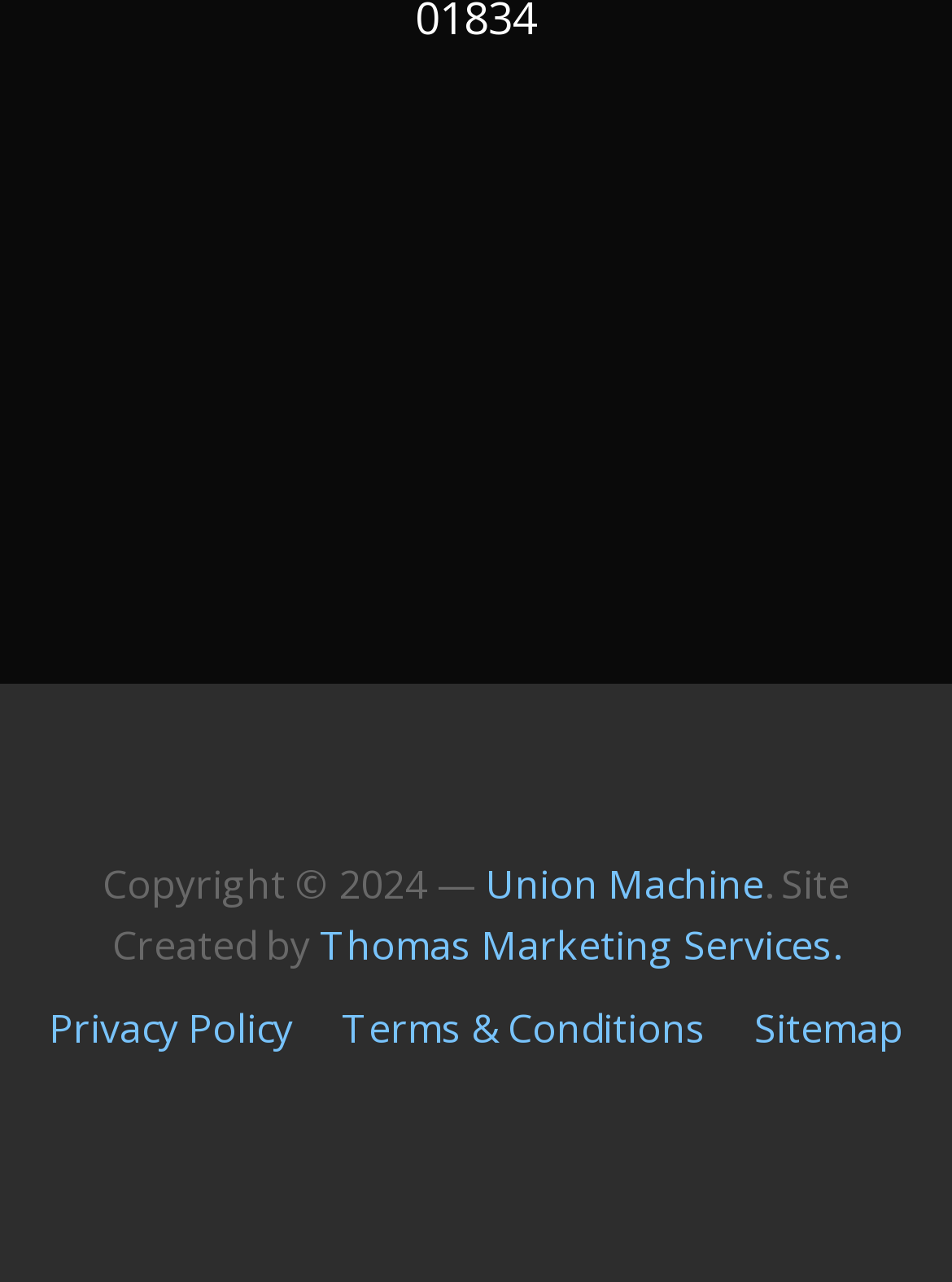Provide a brief response using a word or short phrase to this question:
How many links are at the bottom of the webpage?

5